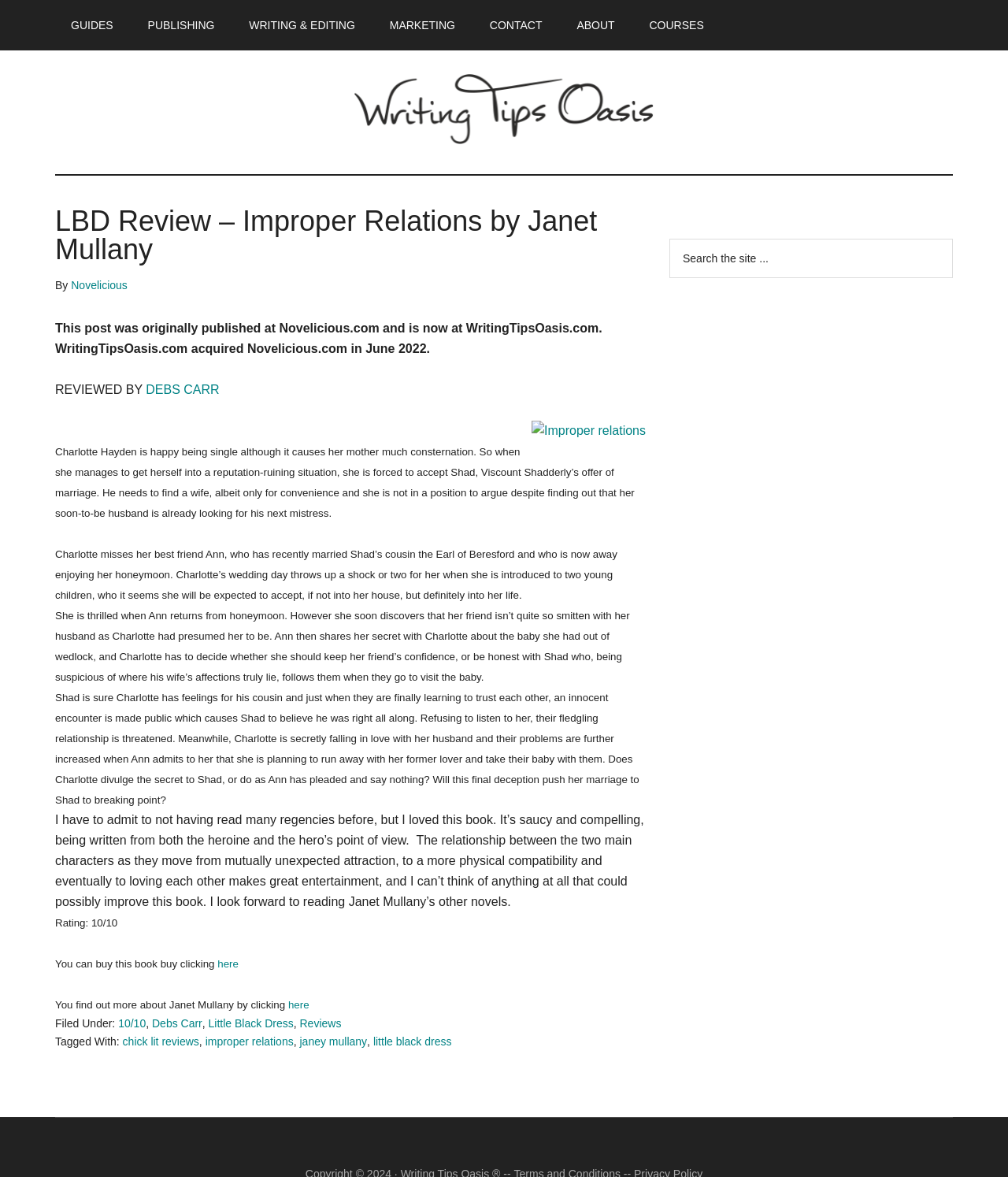Who reviewed the book 'Improper Relations'?
Provide a detailed answer to the question using information from the image.

The reviewer's name can be found in the article section, where it says 'REVIEWED BY DEBS CARR'.